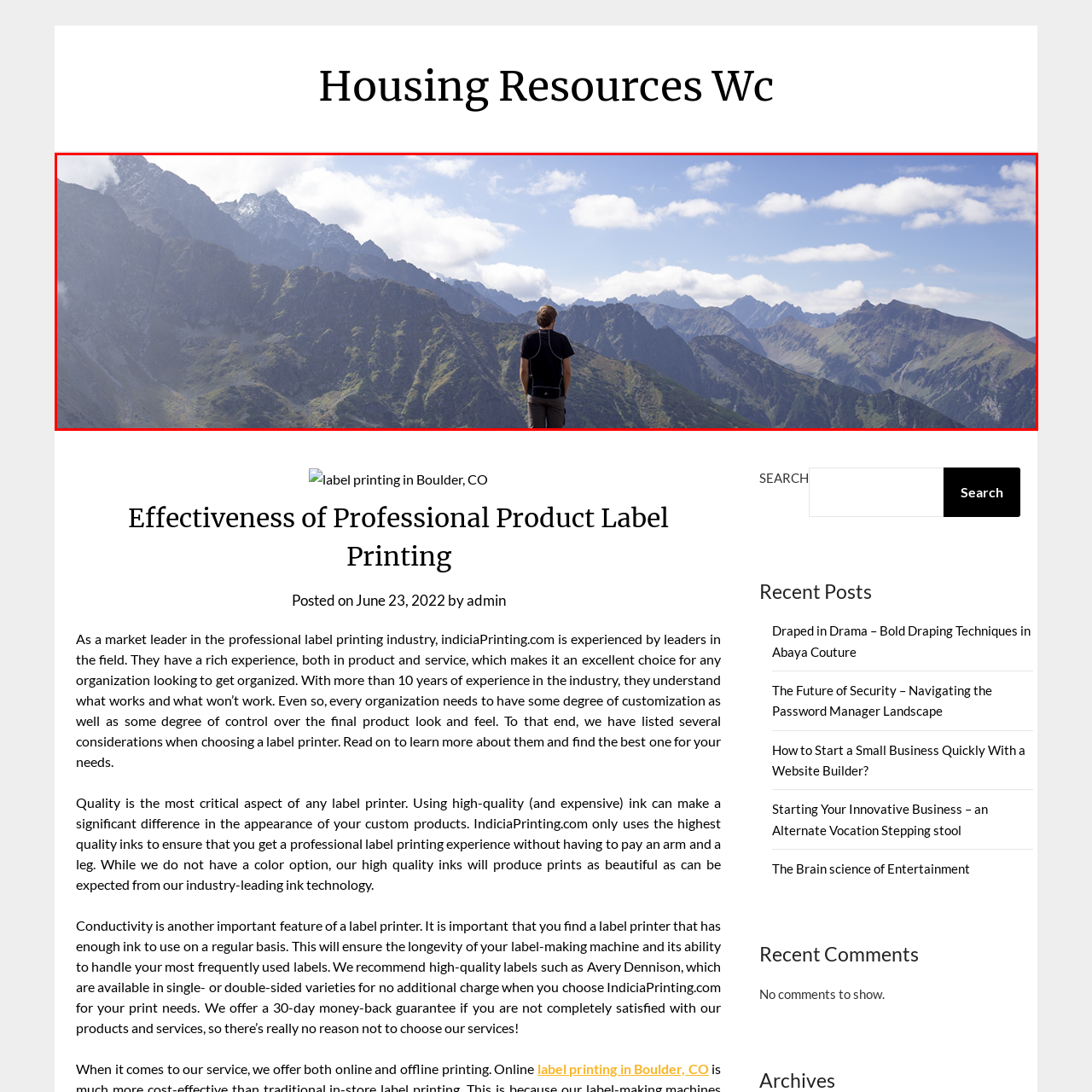Observe the highlighted image and answer the following: What is the color of the higher altitudes?

Deep blues